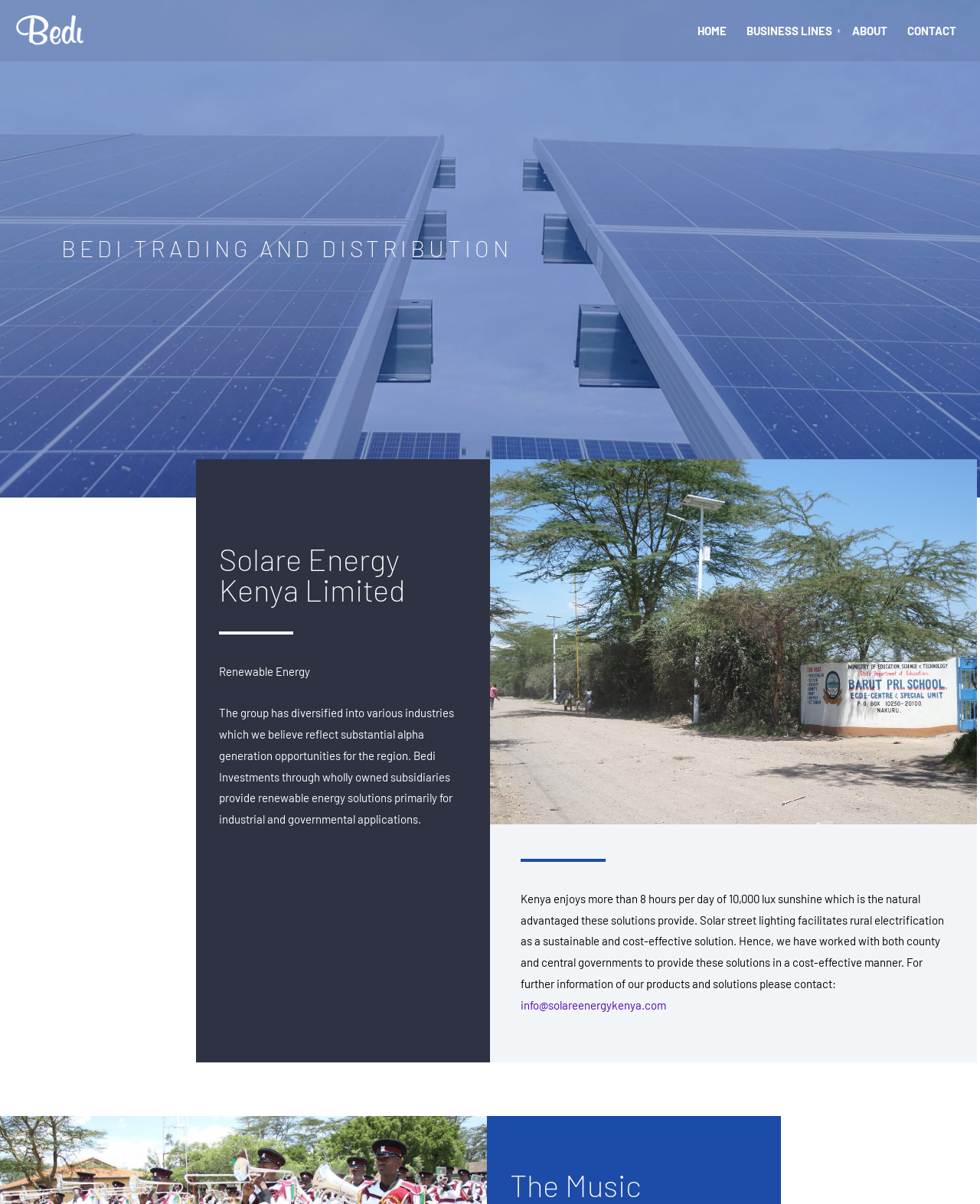What industry does Solare Energy Kenya Limited operate in?
Answer the question with a thorough and detailed explanation.

Based on the webpage, Solare Energy Kenya Limited is mentioned as a subsidiary of Bedi Investments, and the text 'Renewable Energy' is displayed next to it, indicating that this is the industry they operate in.